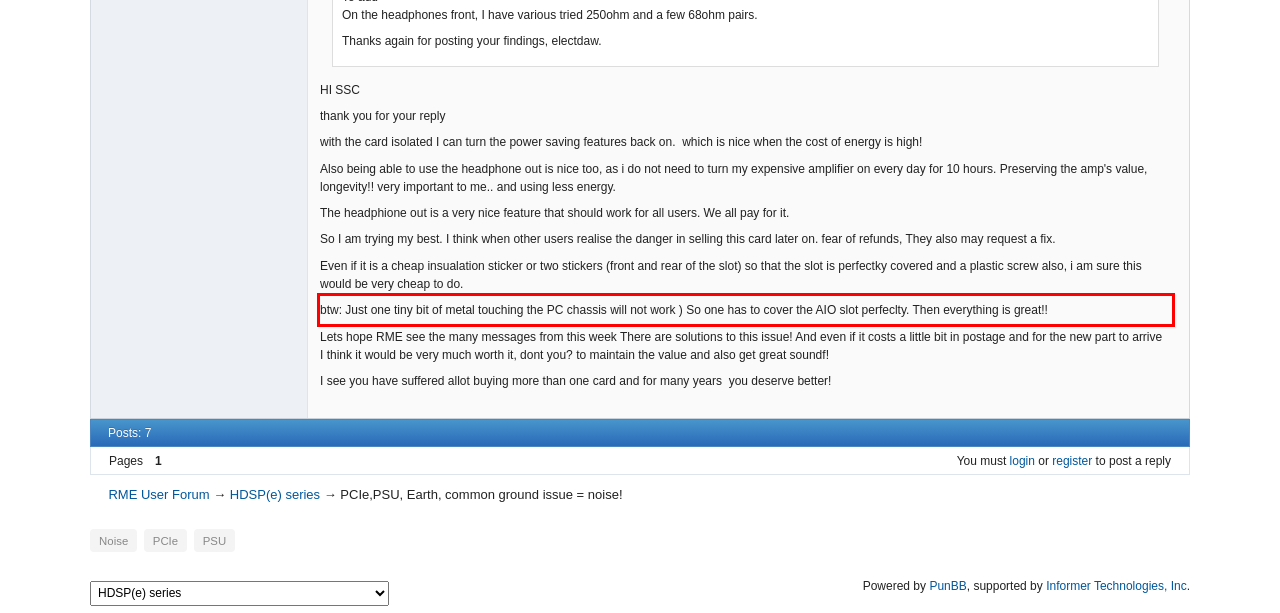Extract and provide the text found inside the red rectangle in the screenshot of the webpage.

btw: Just one tiny bit of metal touching the PC chassis will not work ) So one has to cover the AIO slot perfeclty. Then everything is great!!